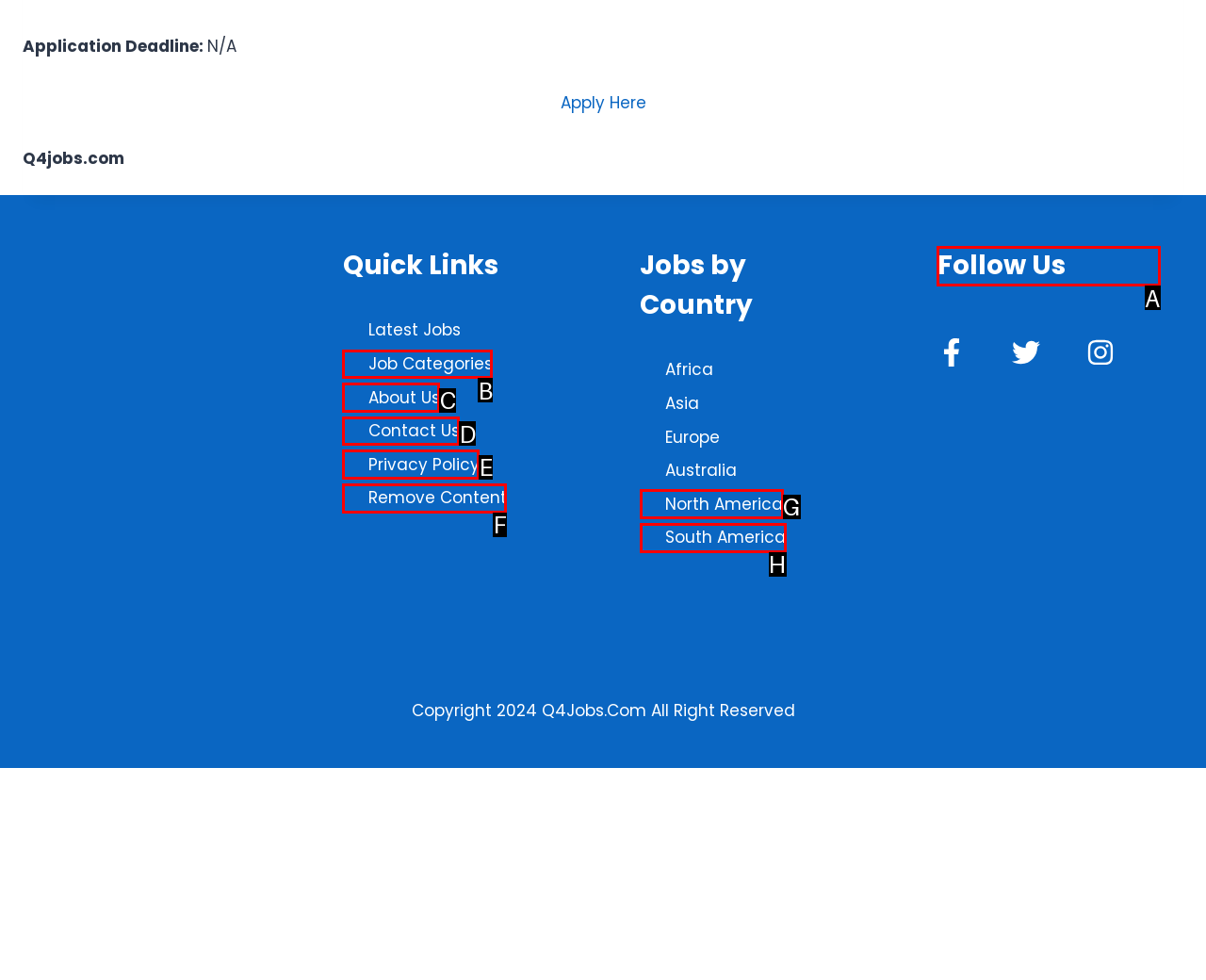Pick the HTML element that should be clicked to execute the task: Follow on social media
Respond with the letter corresponding to the correct choice.

A